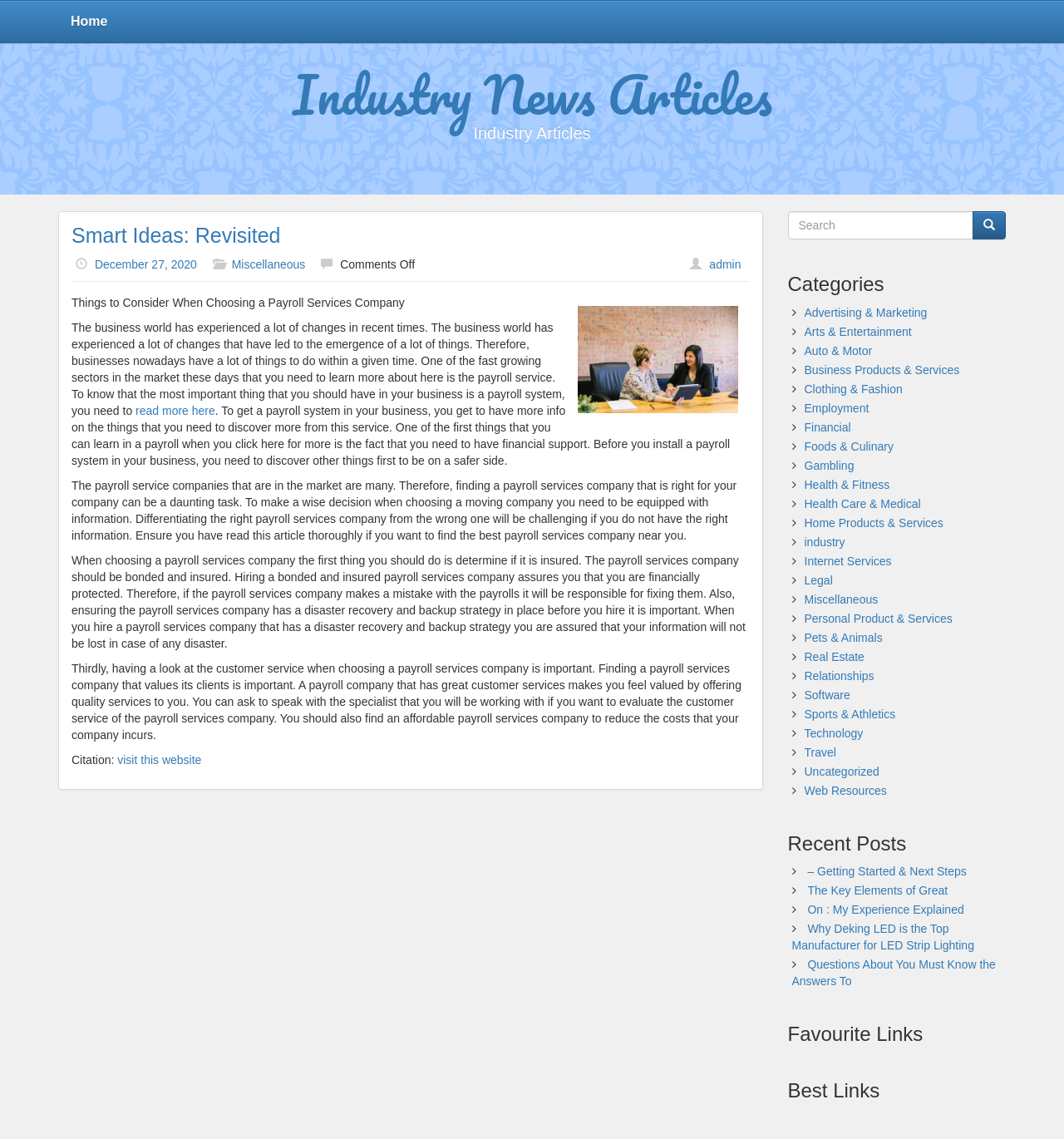Locate the UI element described by Legal in the provided webpage screenshot. Return the bounding box coordinates in the format (top-left x, top-left y, bottom-right x, bottom-right y), ensuring all values are between 0 and 1.

[0.756, 0.503, 0.783, 0.515]